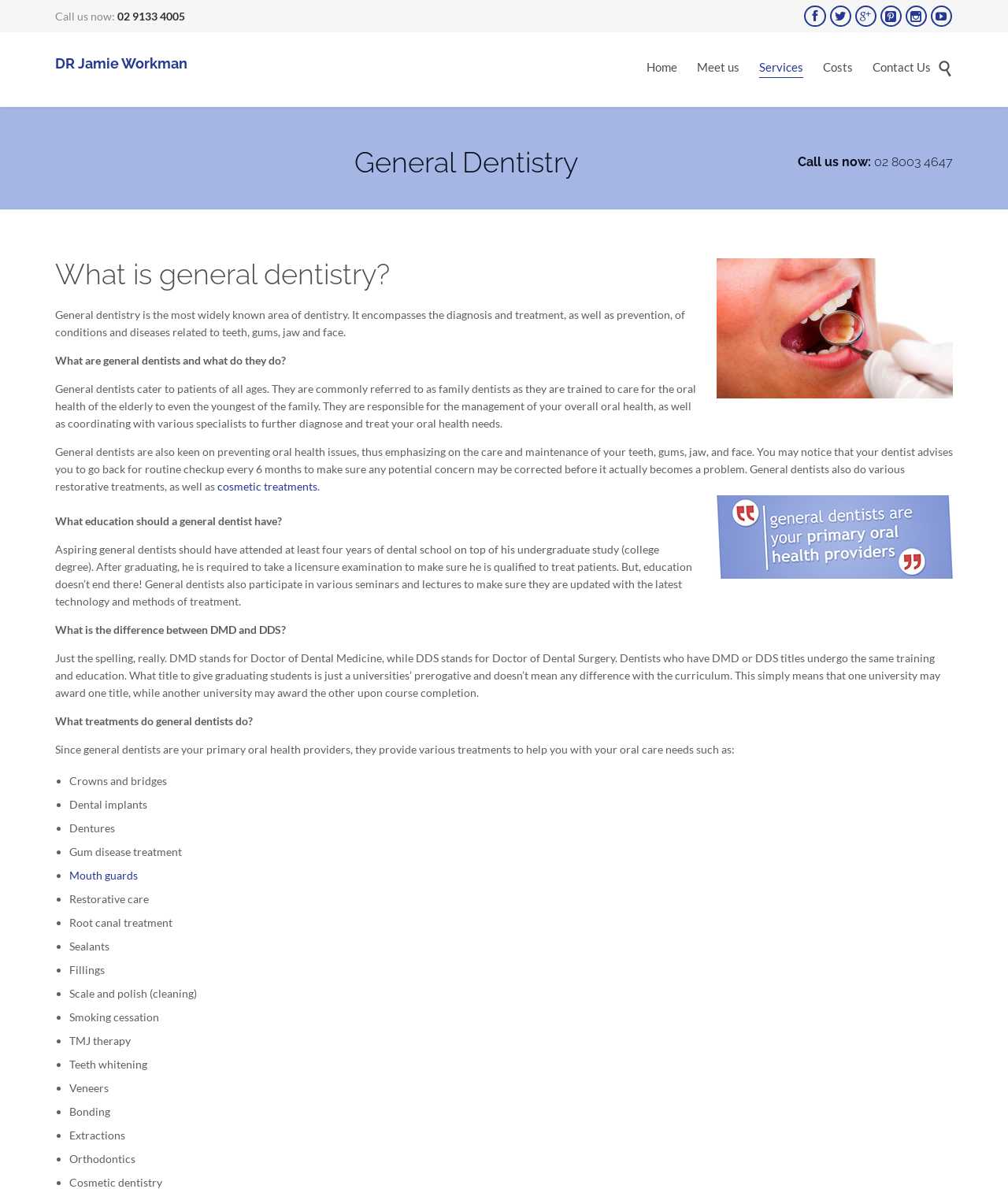Please locate the bounding box coordinates of the element that should be clicked to complete the given instruction: "Click the 'Contact Us' link".

[0.866, 0.048, 0.923, 0.068]